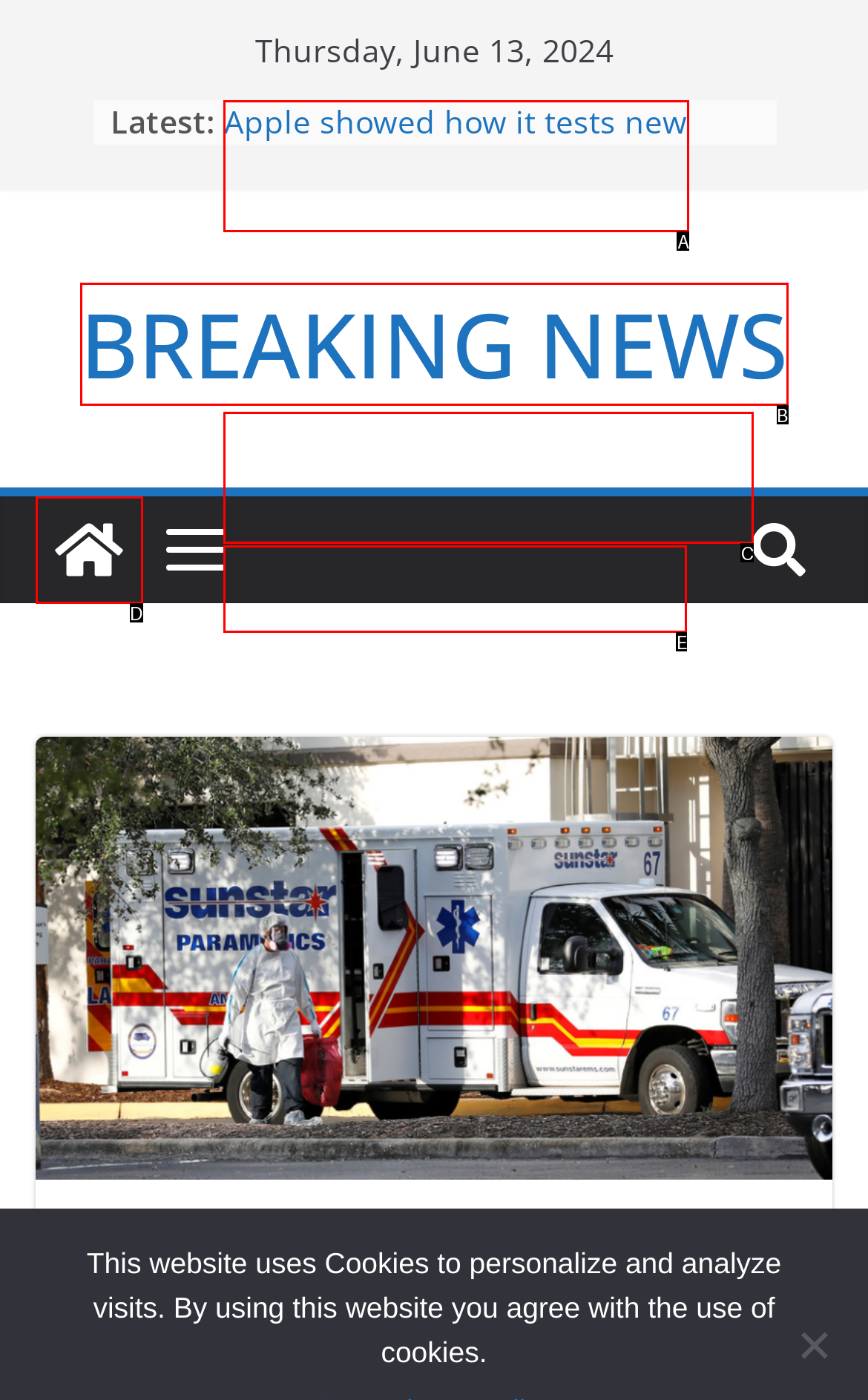Given the description: BREAKING NEWS, identify the HTML element that fits best. Respond with the letter of the correct option from the choices.

B